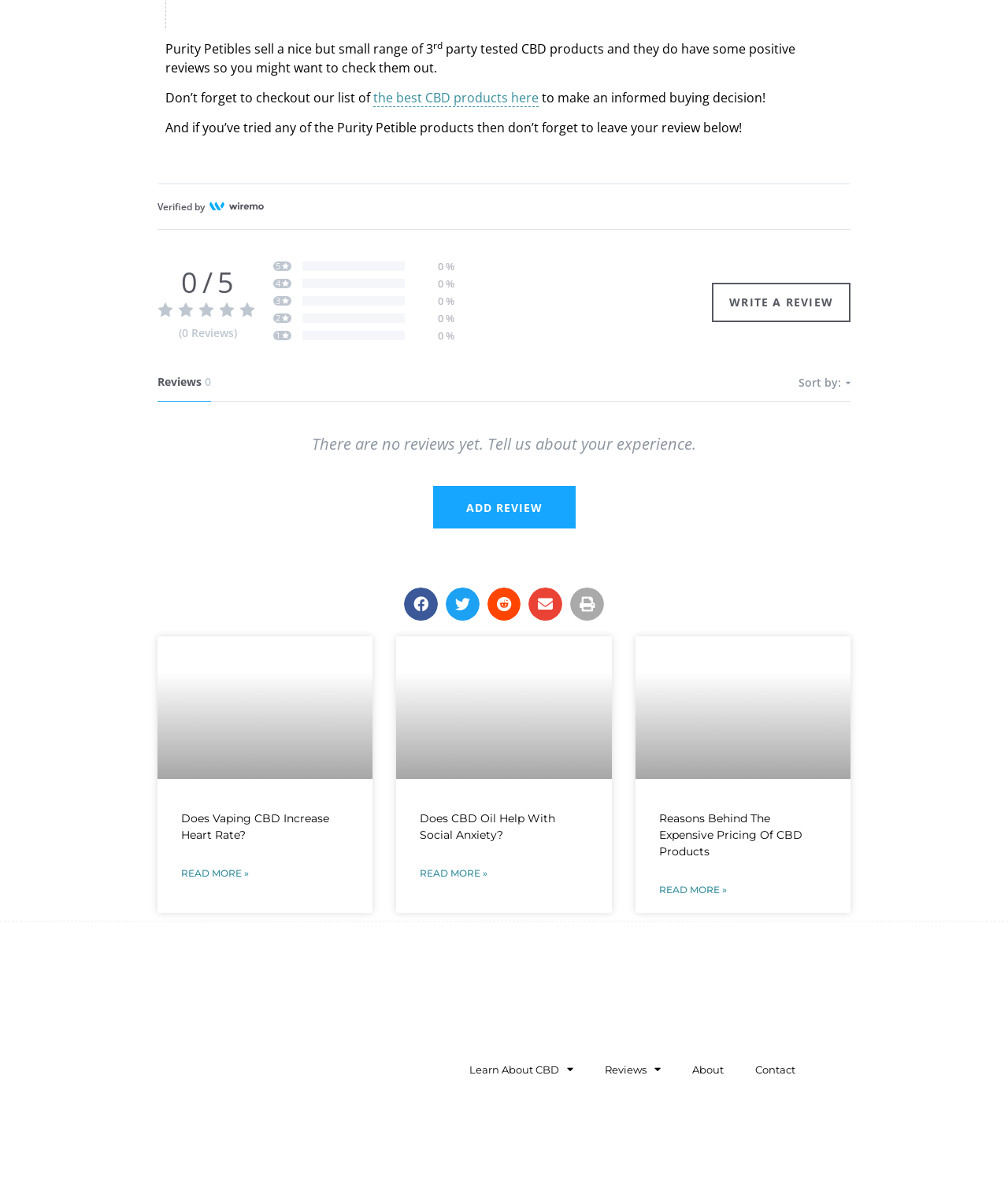Determine the bounding box for the UI element that matches this description: "Read More »".

[0.18, 0.725, 0.247, 0.737]